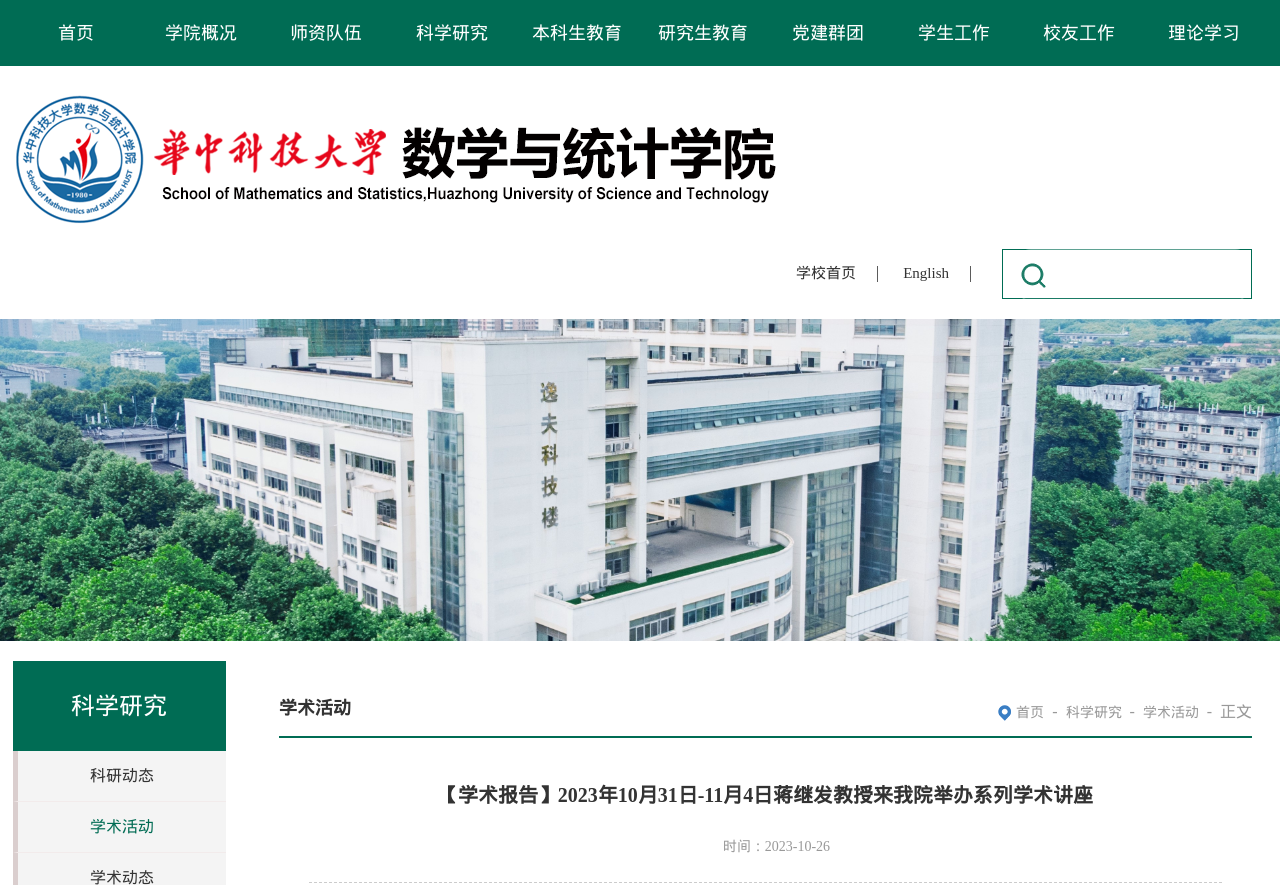What is the location of the report?
Based on the image, answer the question with as much detail as possible.

The location of the report can be found in the main content area of the webpage, which is 科技楼南楼715.